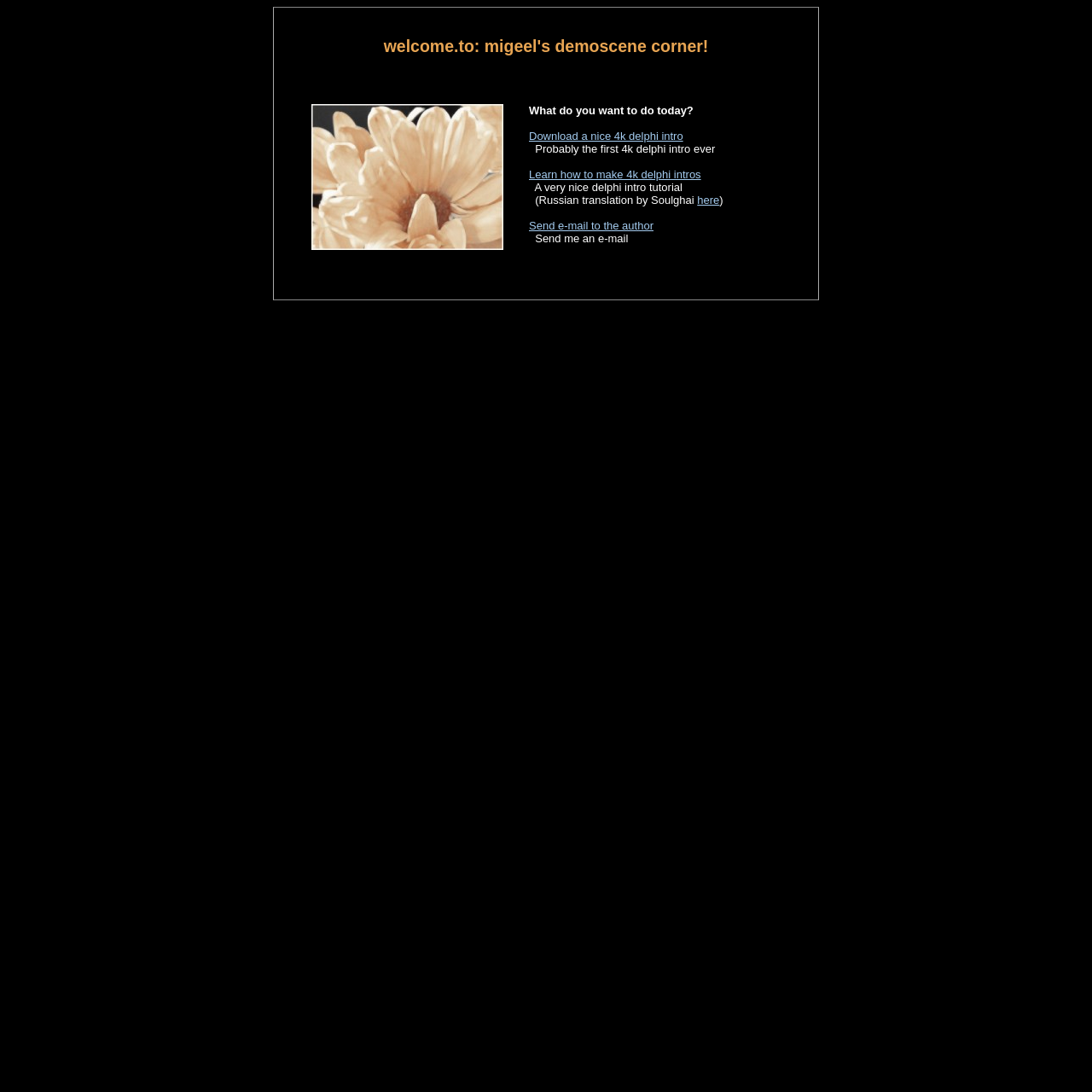Answer the following query concisely with a single word or phrase:
What is the language of the Russian translation?

Russian